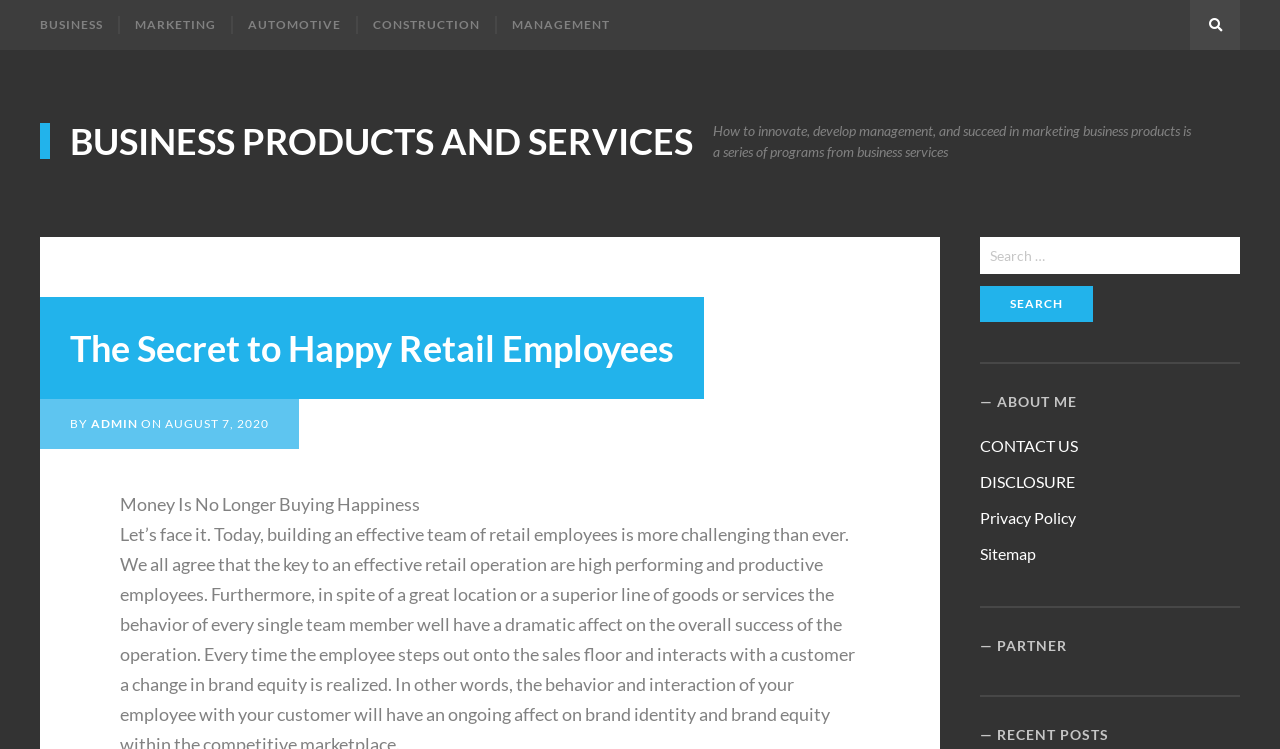Where is the search box located?
Based on the screenshot, respond with a single word or phrase.

Top right corner